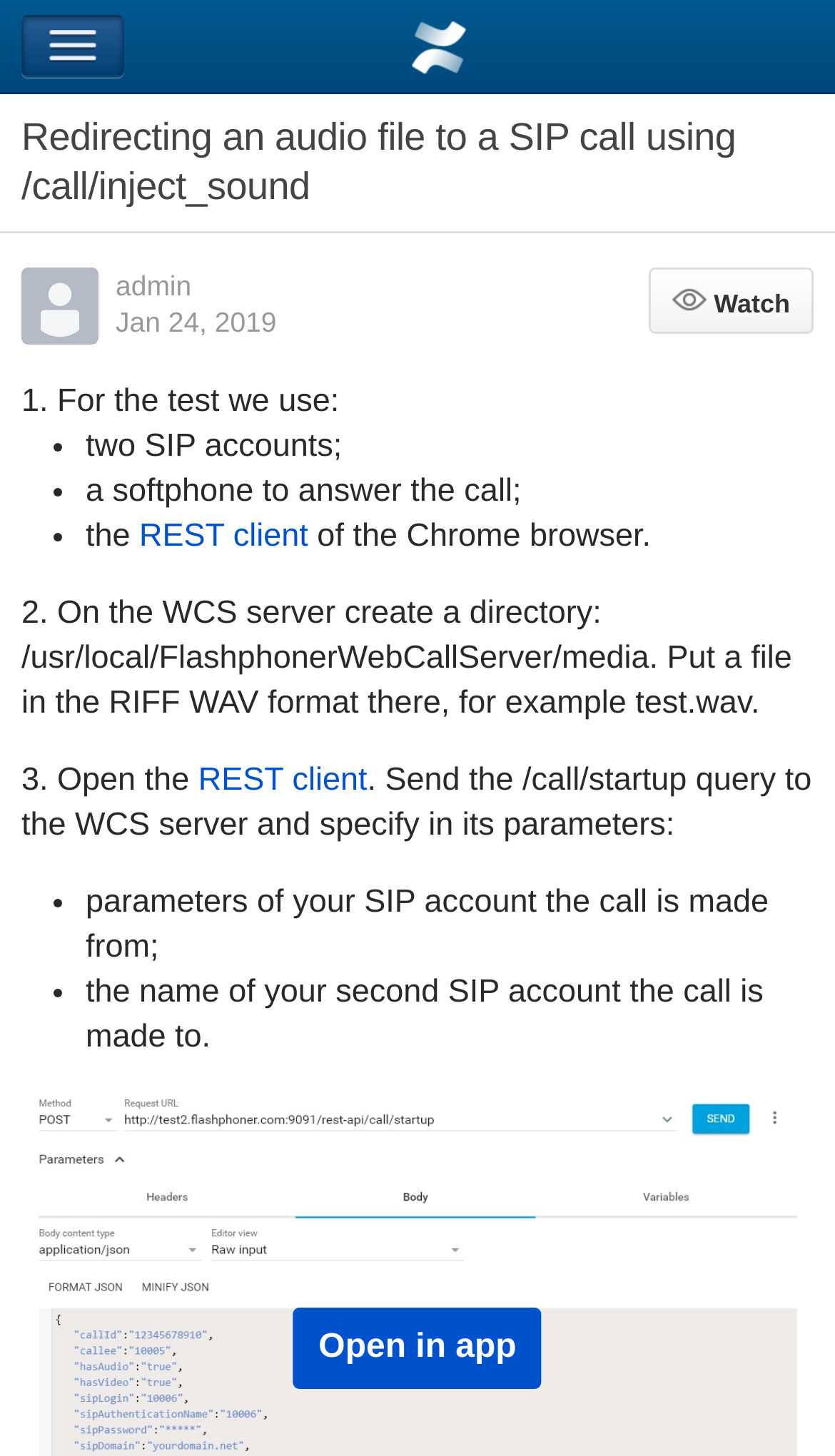Find and specify the bounding box coordinates that correspond to the clickable region for the instruction: "Visit the REST client link".

[0.167, 0.356, 0.369, 0.381]